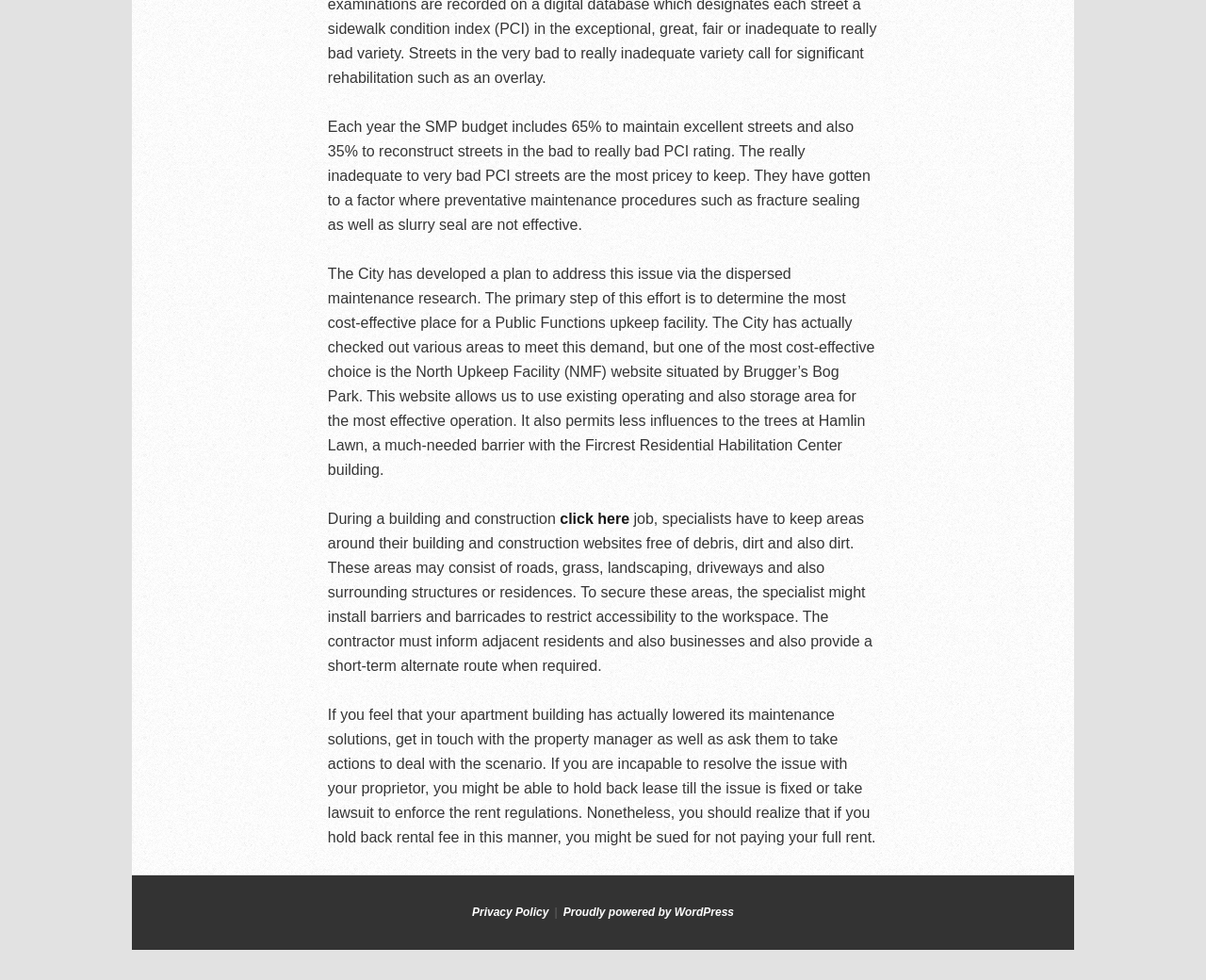Where is the North Maintenance Facility located?
Kindly answer the question with as much detail as you can.

The text states, 'The City has actually checked out various areas to meet this demand, but one of the most cost-effective choice is the North Upkeep Facility (NMF) website situated by Brugger’s Bog Park.' This implies that the North Maintenance Facility is located by Brugger’s Bog Park.